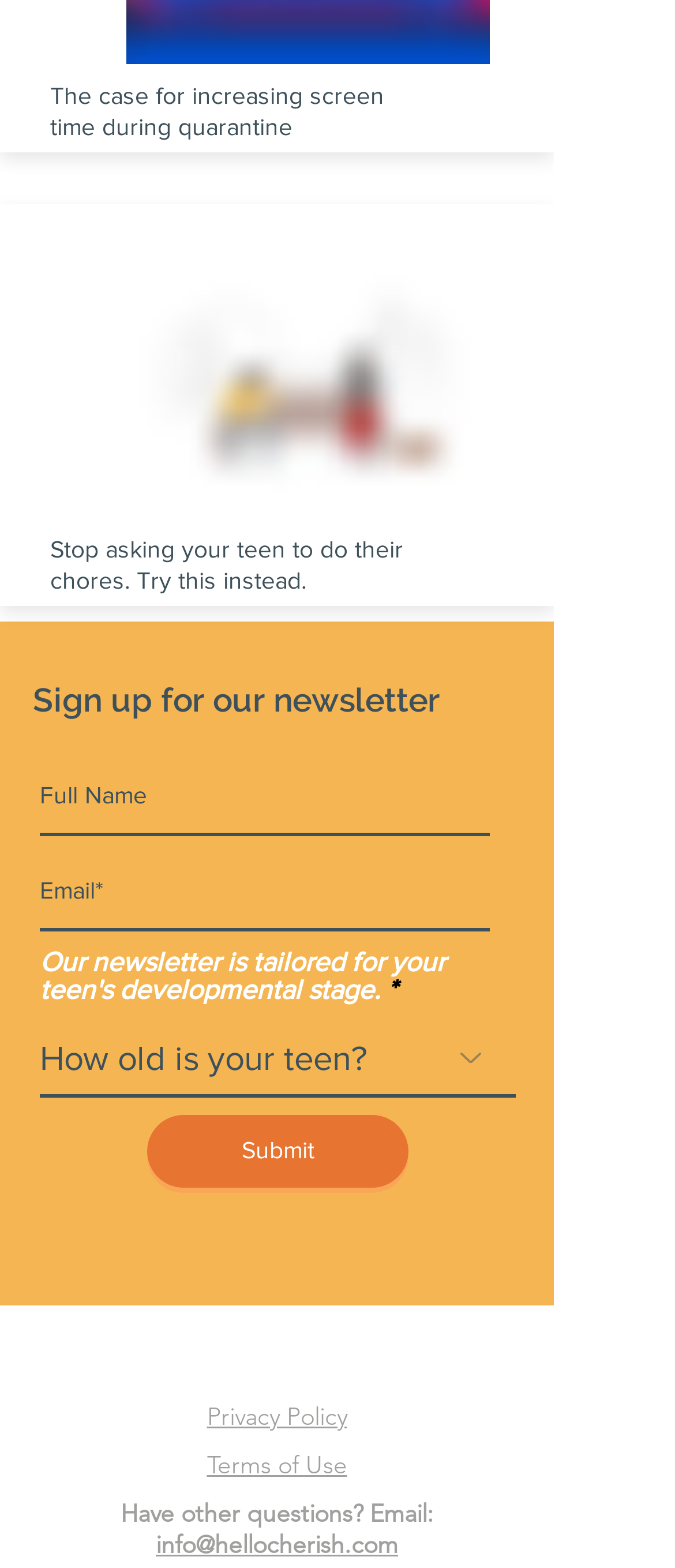Find the bounding box coordinates for the element that must be clicked to complete the instruction: "Read more about the case for increasing screen time during quarantine". The coordinates should be four float numbers between 0 and 1, indicated as [left, top, right, bottom].

[0.195, 0.119, 0.485, 0.147]